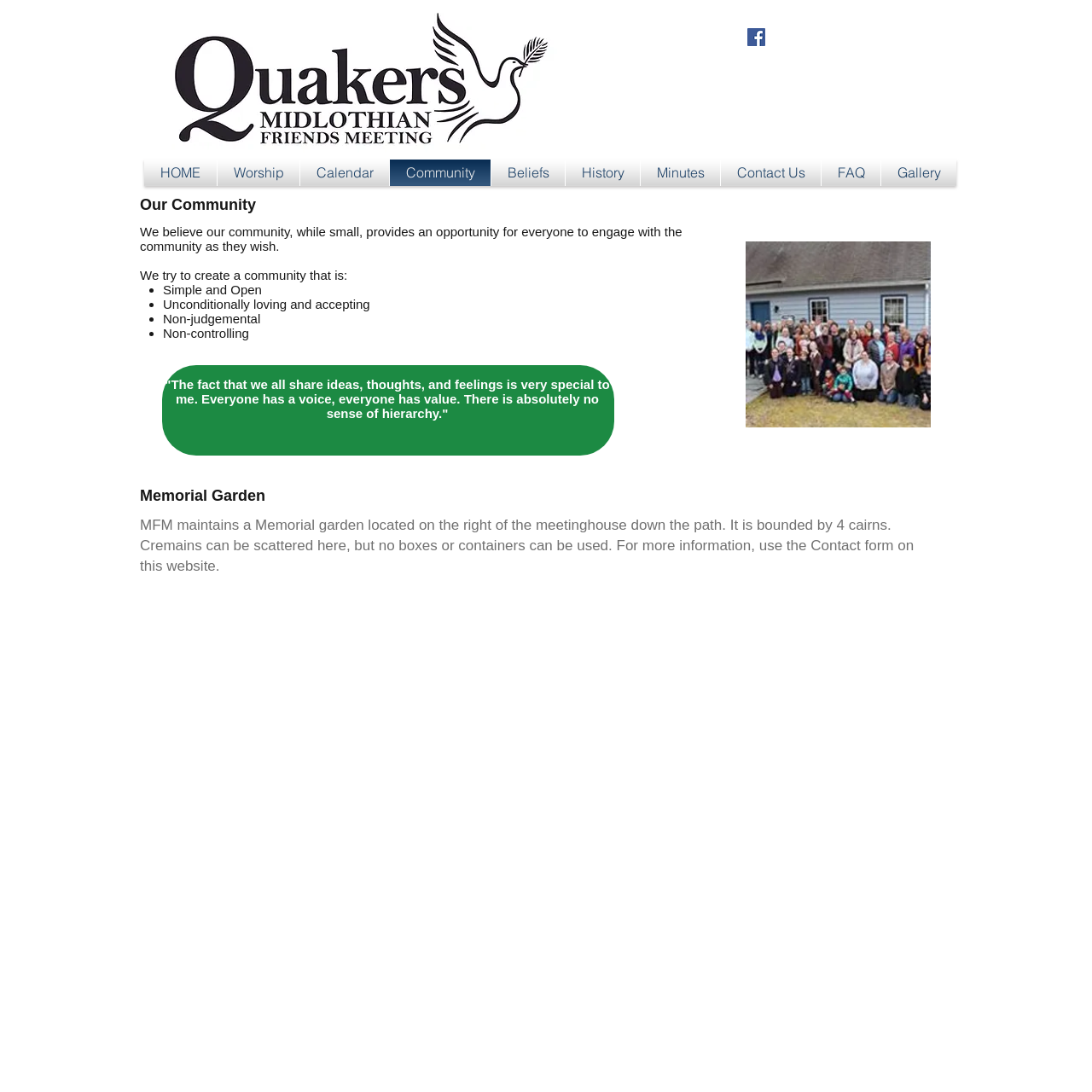How many links are in the social bar?
Please provide a detailed answer to the question.

I can see that there is only one link in the social bar, which is the Facebook social icon.